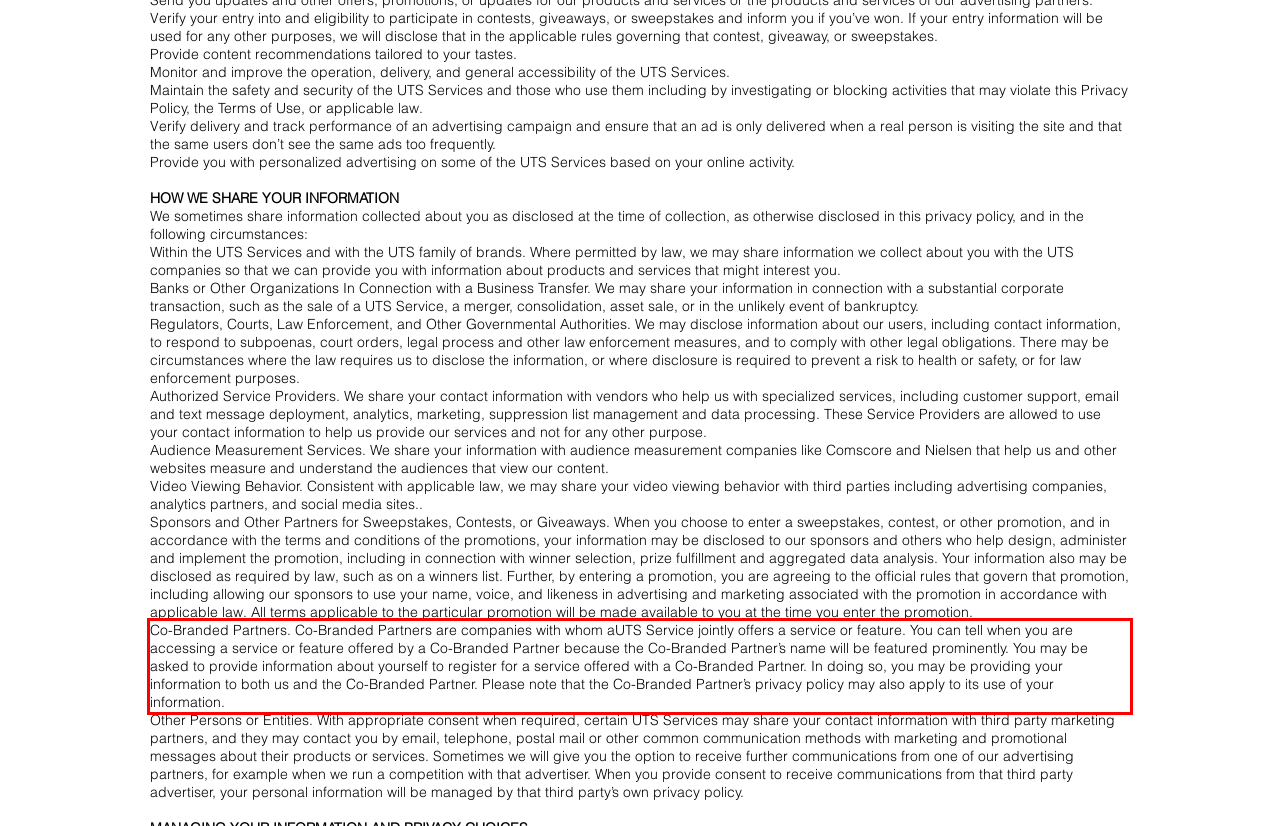You are given a screenshot with a red rectangle. Identify and extract the text within this red bounding box using OCR.

Co-Branded Partners. Co-Branded Partners are companies with whom aUTS Service jointly offers a service or feature. You can tell when you are accessing a service or feature offered by a Co-Branded Partner because the Co-Branded Partner’s name will be featured prominently. You may be asked to provide information about yourself to register for a service offered with a Co-Branded Partner. In doing so, you may be providing your information to both us and the Co-Branded Partner. Please note that the Co-Branded Partner’s privacy policy may also apply to its use of your information.